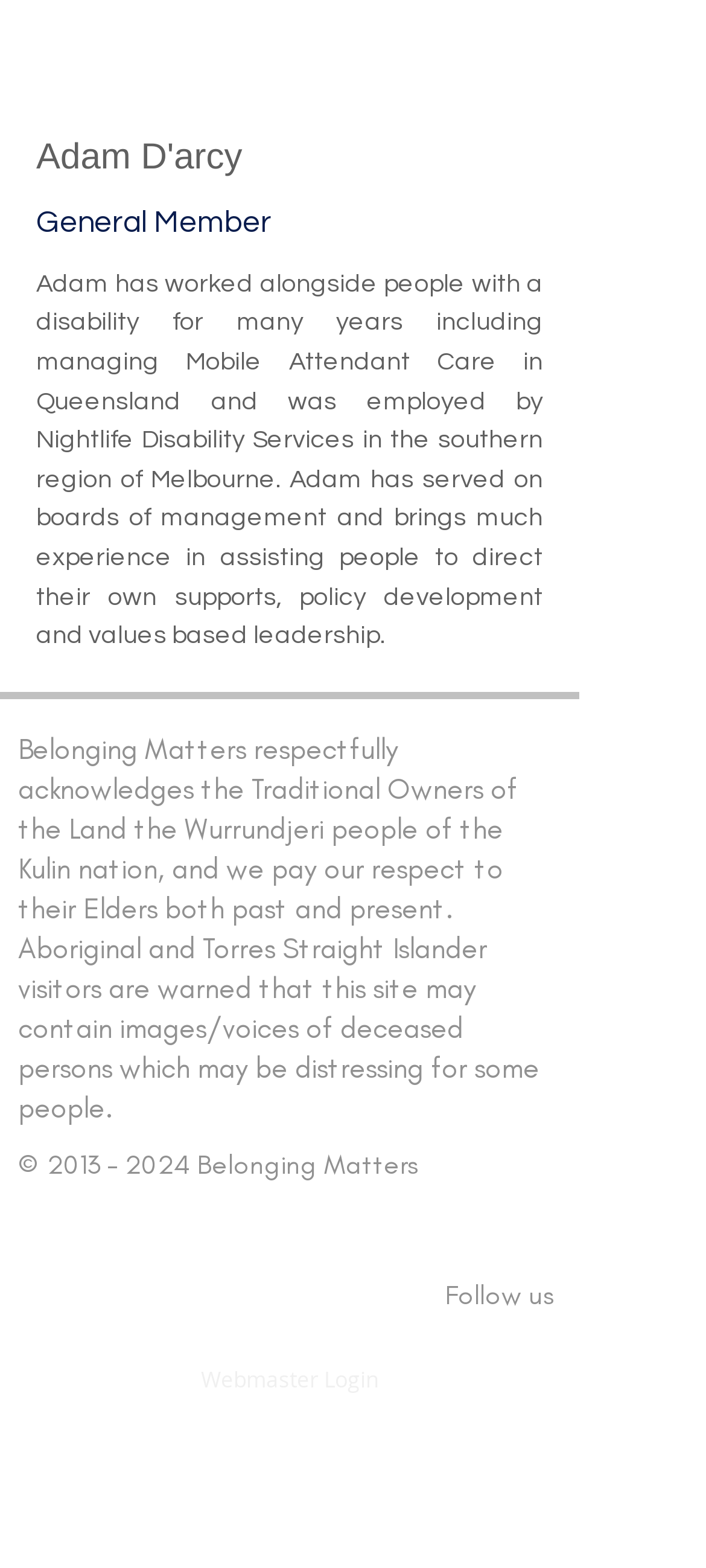Given the description: "Webmaster Login", determine the bounding box coordinates of the UI element. The coordinates should be formatted as four float numbers between 0 and 1, [left, top, right, bottom].

[0.026, 0.862, 0.795, 0.899]